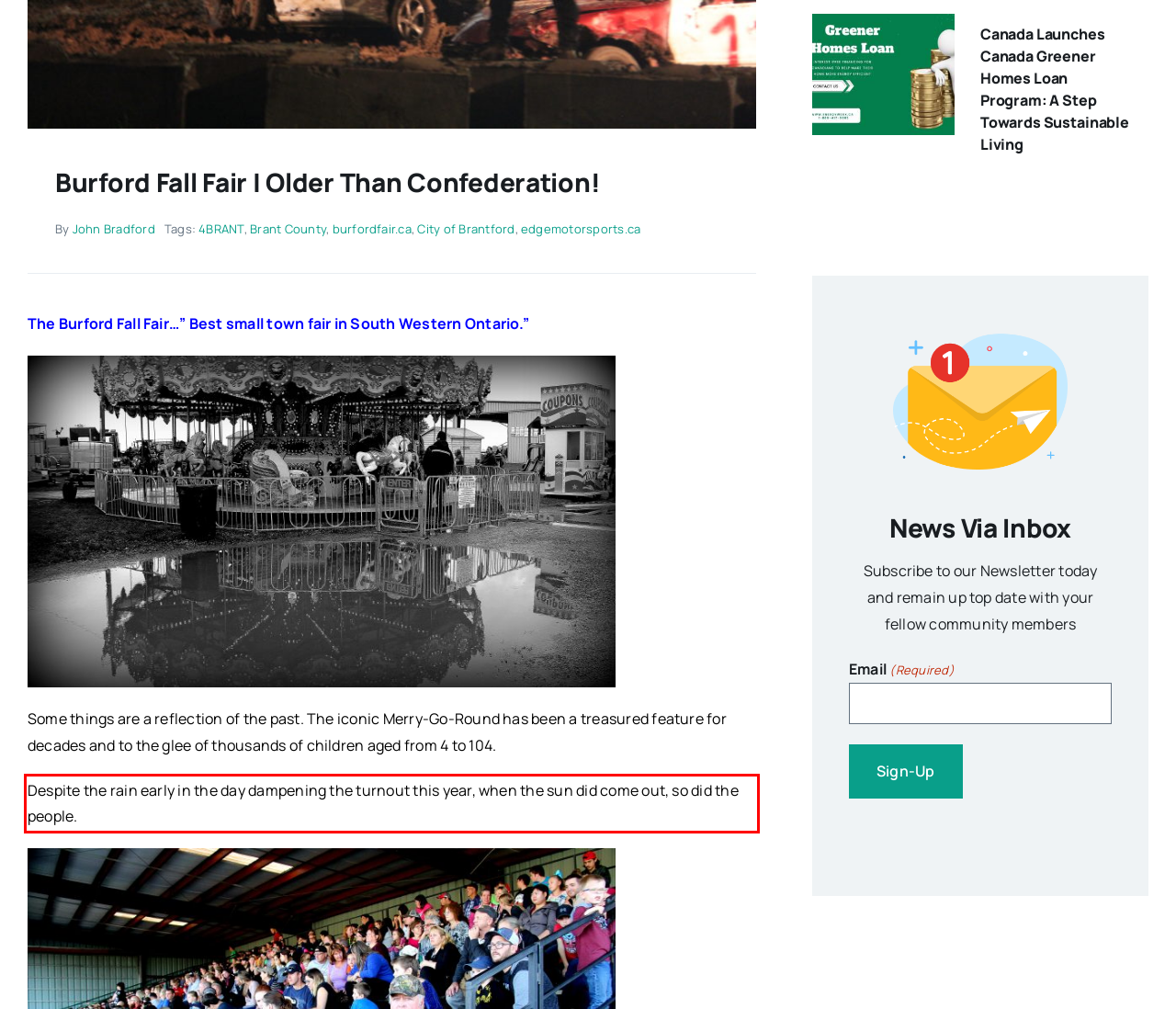Please analyze the screenshot of a webpage and extract the text content within the red bounding box using OCR.

Despite the rain early in the day dampening the turnout this year, when the sun did come out, so did the people.